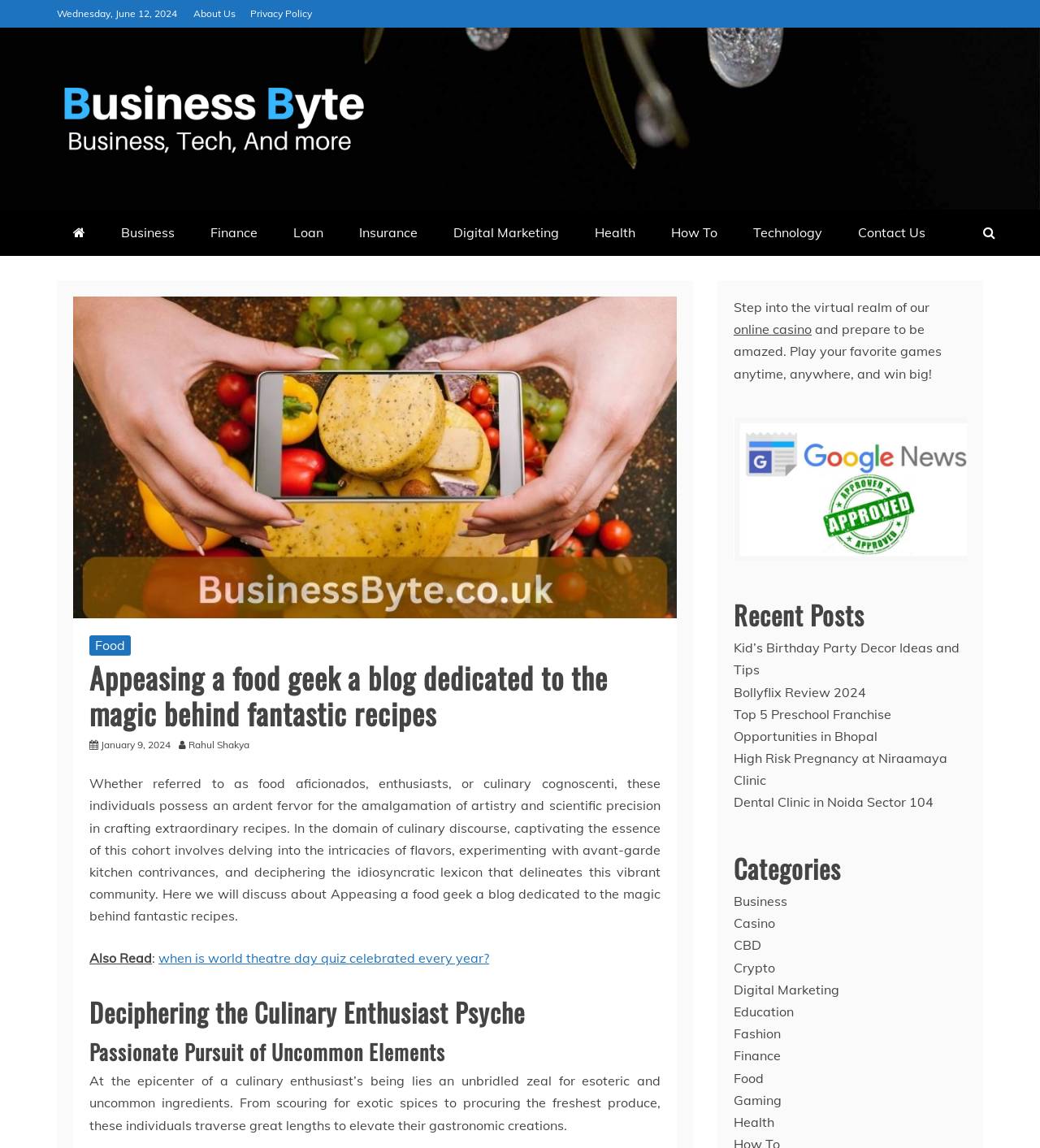Give a short answer to this question using one word or a phrase:
How many recent posts are listed on the webpage?

5